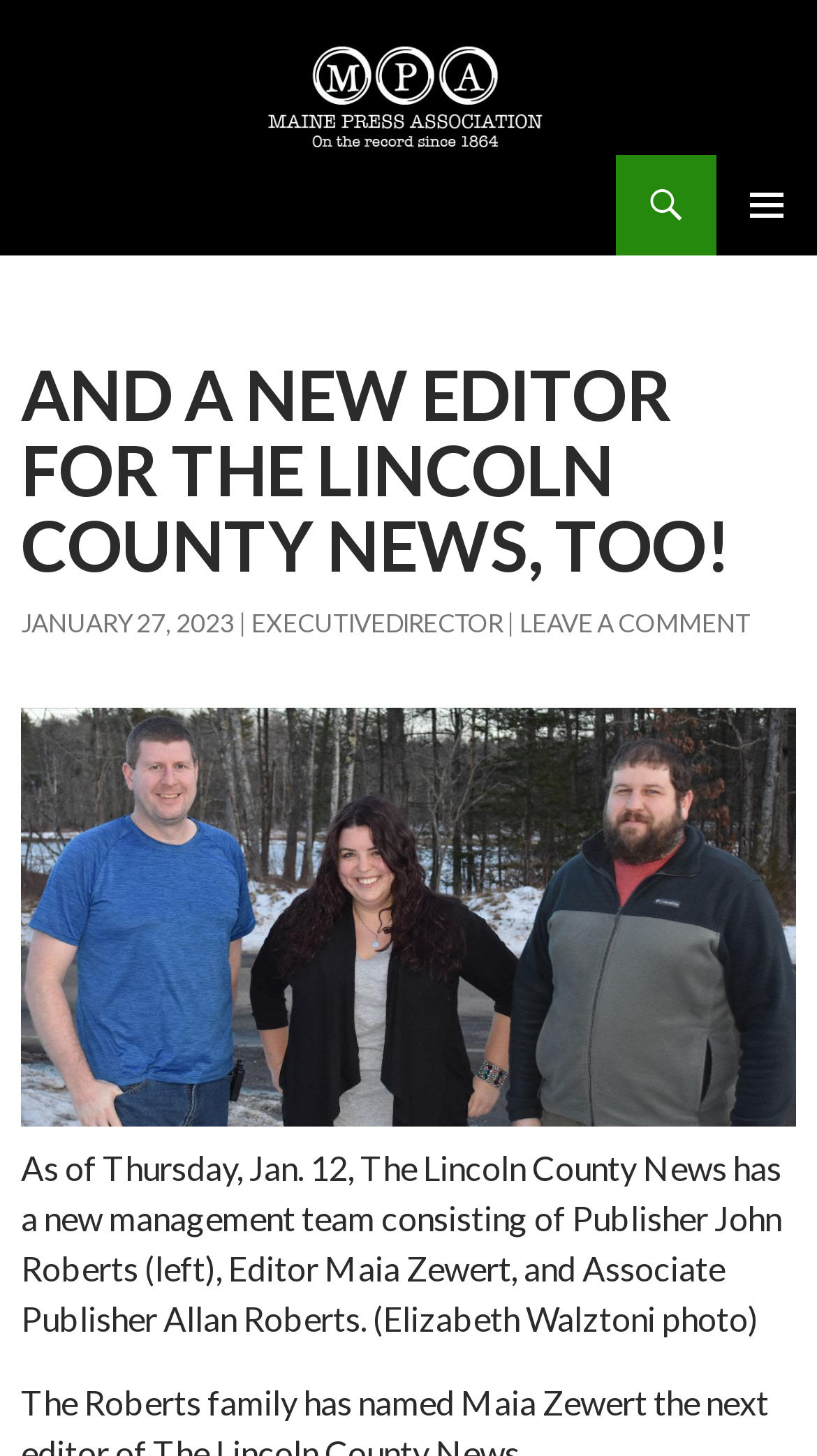Create a full and detailed caption for the entire webpage.

The webpage appears to be an article from The Lincoln County News, with a focus on the new editor and management team. At the top, there is a logo of the Maine Press Association, accompanied by a link to the organization. Below the logo, there is a heading with the same name, "Maine Press Association".

On the top right, there are three links: "Search", "PRIMARY MENU", and "SKIP TO CONTENT". The "SKIP TO CONTENT" link is positioned slightly below the other two links.

The main content of the webpage is divided into two sections. The first section has a heading that reads "AND A NEW EDITOR FOR THE LINCOLN COUNTY NEWS, TOO!". Below this heading, there are three links: "JANUARY 27, 2023", "EXECUTIVEDIRECTOR", and "LEAVE A COMMENT". The "JANUARY 27, 2023" link is accompanied by a time element.

The second section is a figure with a caption. The figure takes up most of the page, and the caption is positioned at the bottom of the figure. The caption reads "As of Thursday, Jan. 12, The Lincoln County News has a new management team consisting of Publisher John Roberts (left), Editor Maia Zewert, and Associate Publisher Allan Roberts. (Elizabeth Walztoni photo)".